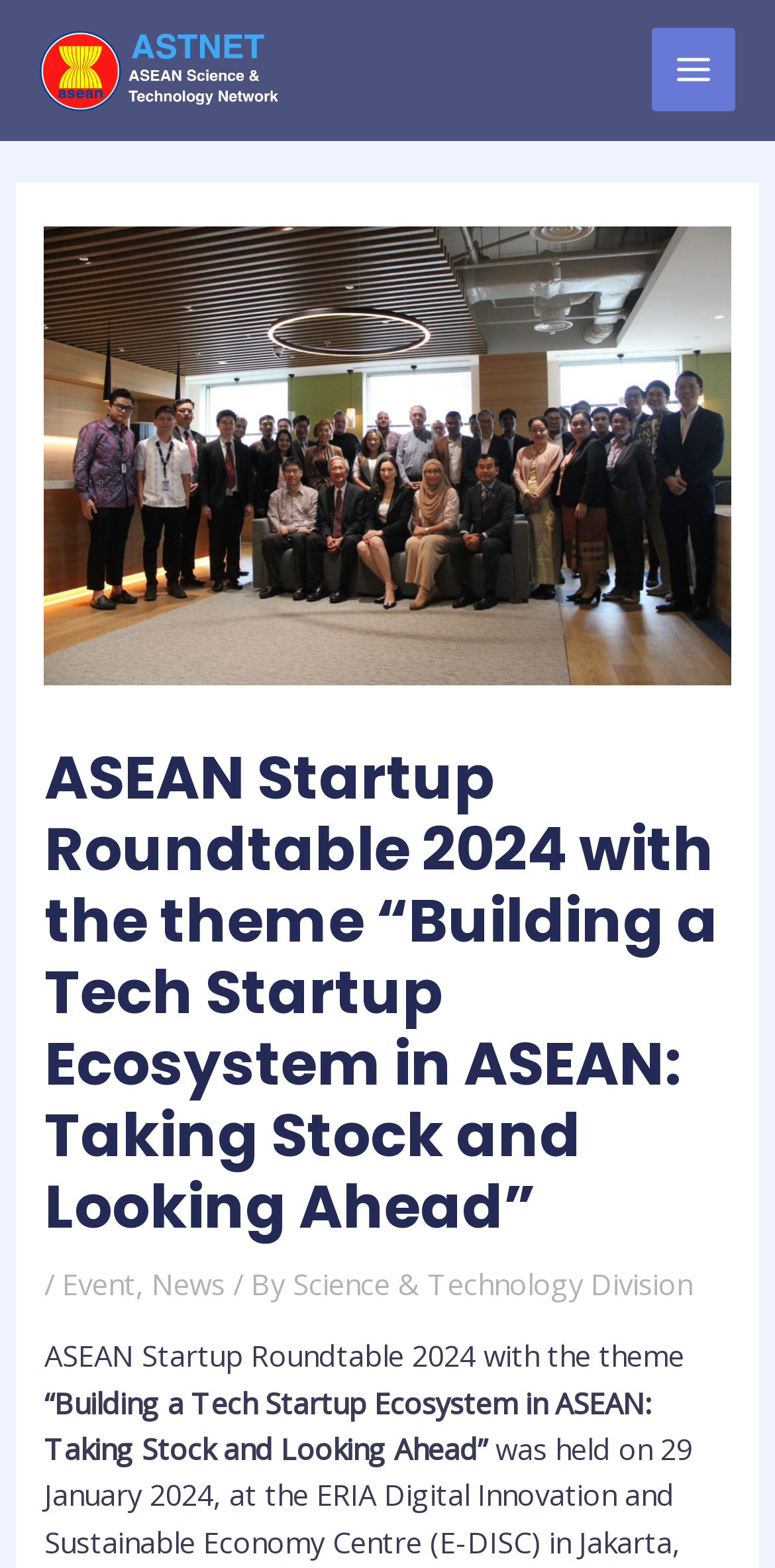With reference to the image, please provide a detailed answer to the following question: What is the position of the main menu button?

I found the position of the main menu button by looking at the bounding box coordinates of the button, which are [0.841, 0.018, 0.949, 0.071]. This suggests that the button is located at the top-right corner of the webpage.